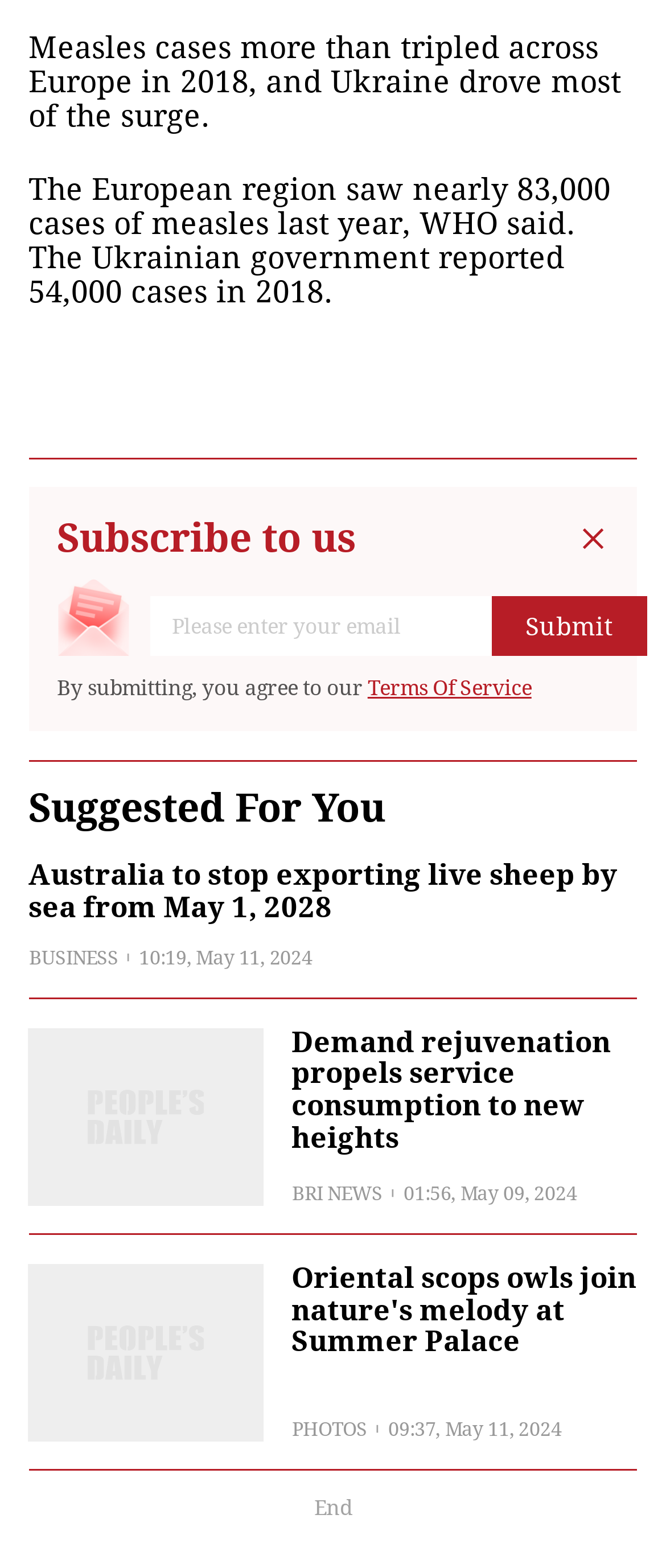How many measles cases were reported in Ukraine in 2018?
Using the image, answer in one word or phrase.

54,000